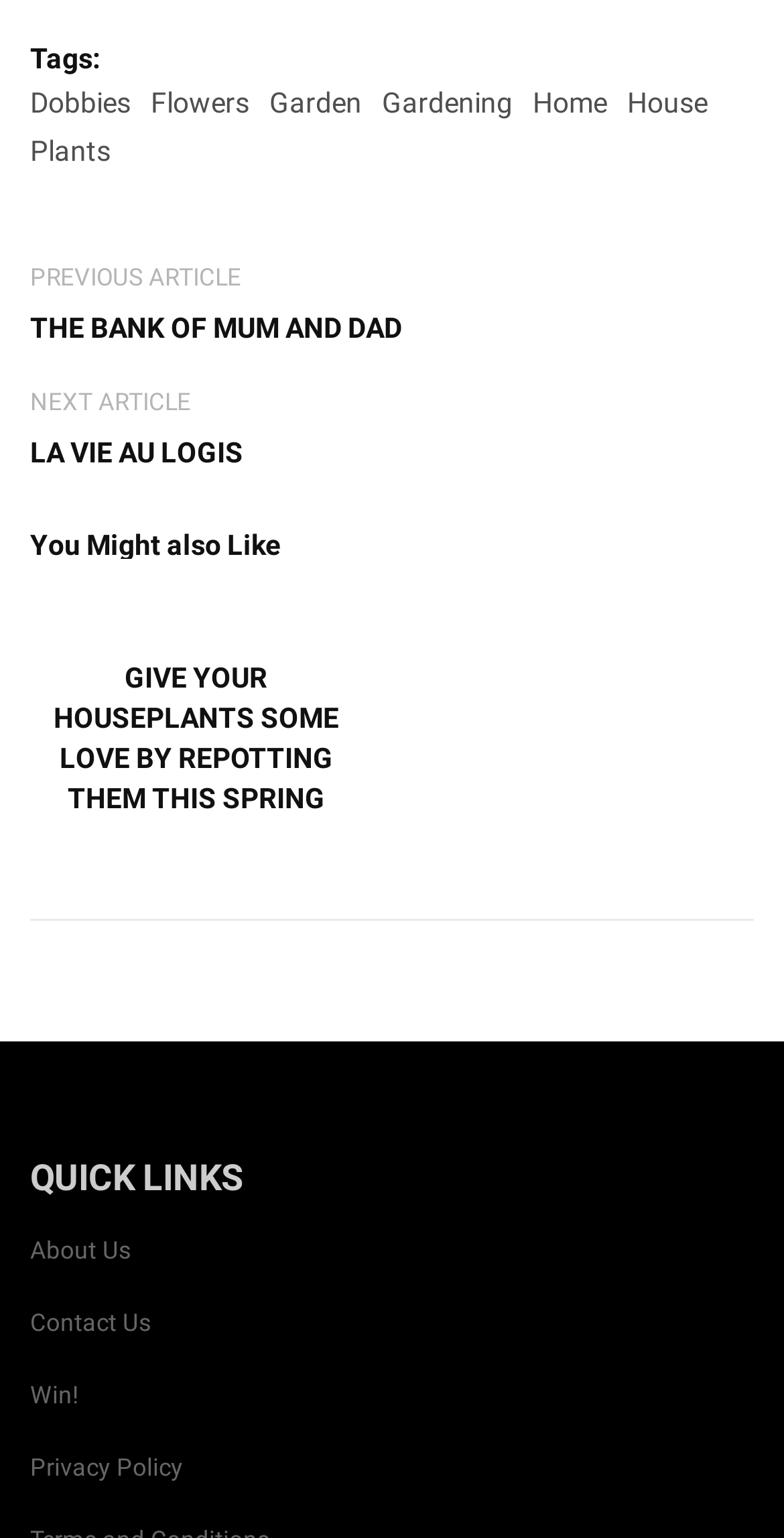Determine the bounding box coordinates of the region that needs to be clicked to achieve the task: "go to the 'NEXT ARTICLE'".

[0.038, 0.252, 0.244, 0.271]